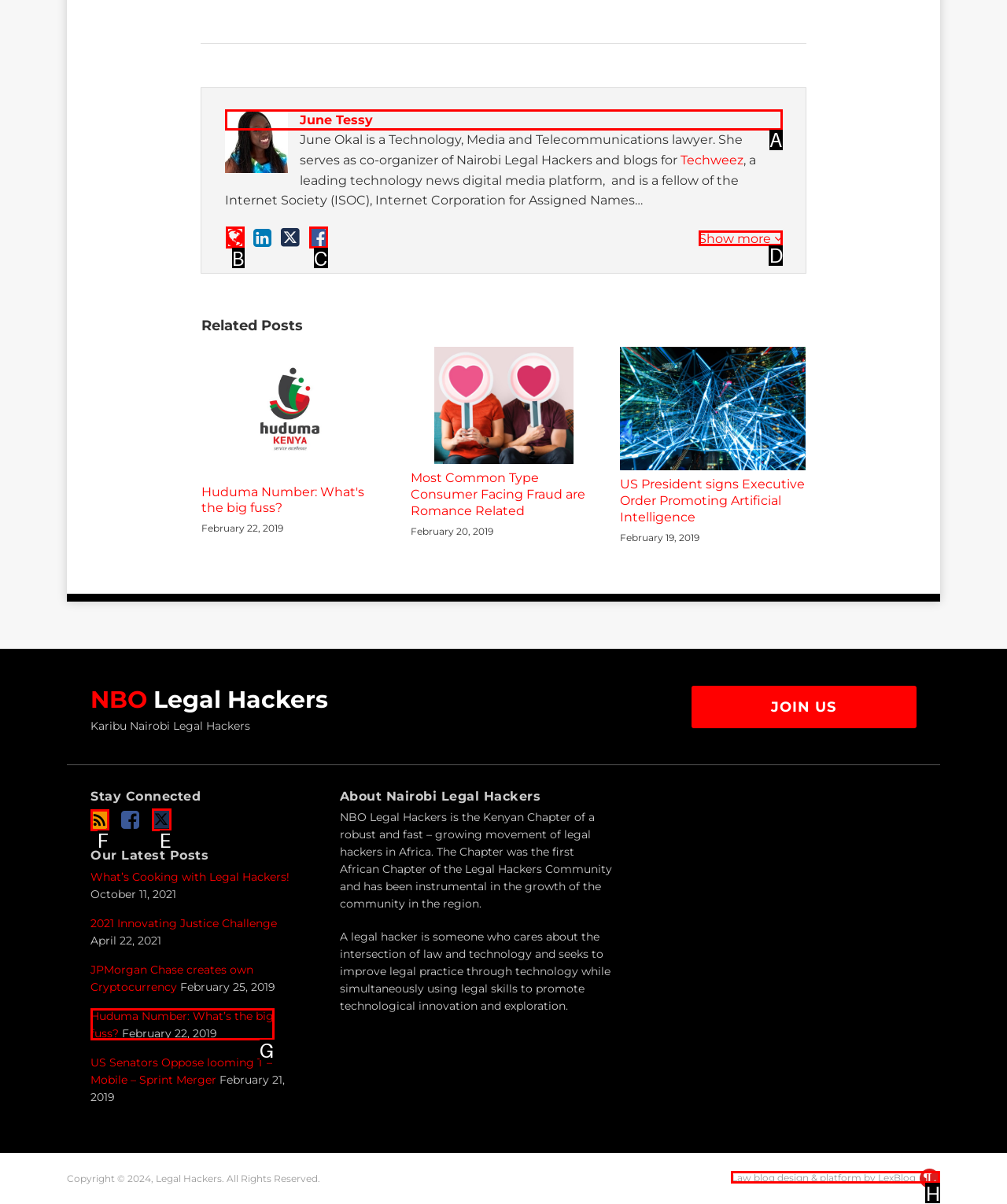Select the correct option from the given choices to perform this task: Show more related posts. Provide the letter of that option.

D